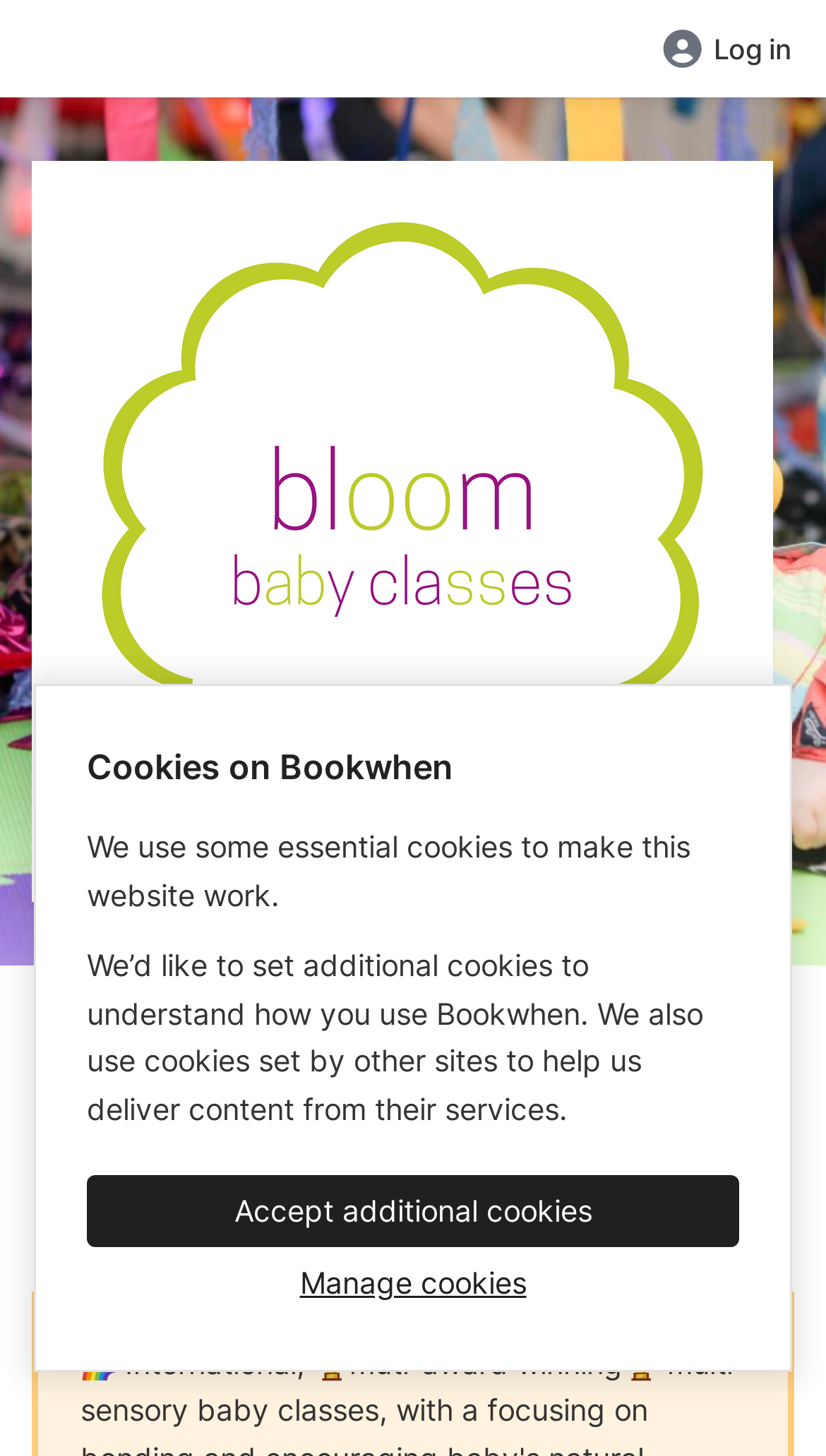Give a concise answer using one word or a phrase to the following question:
What type of classes are offered?

Baby classes